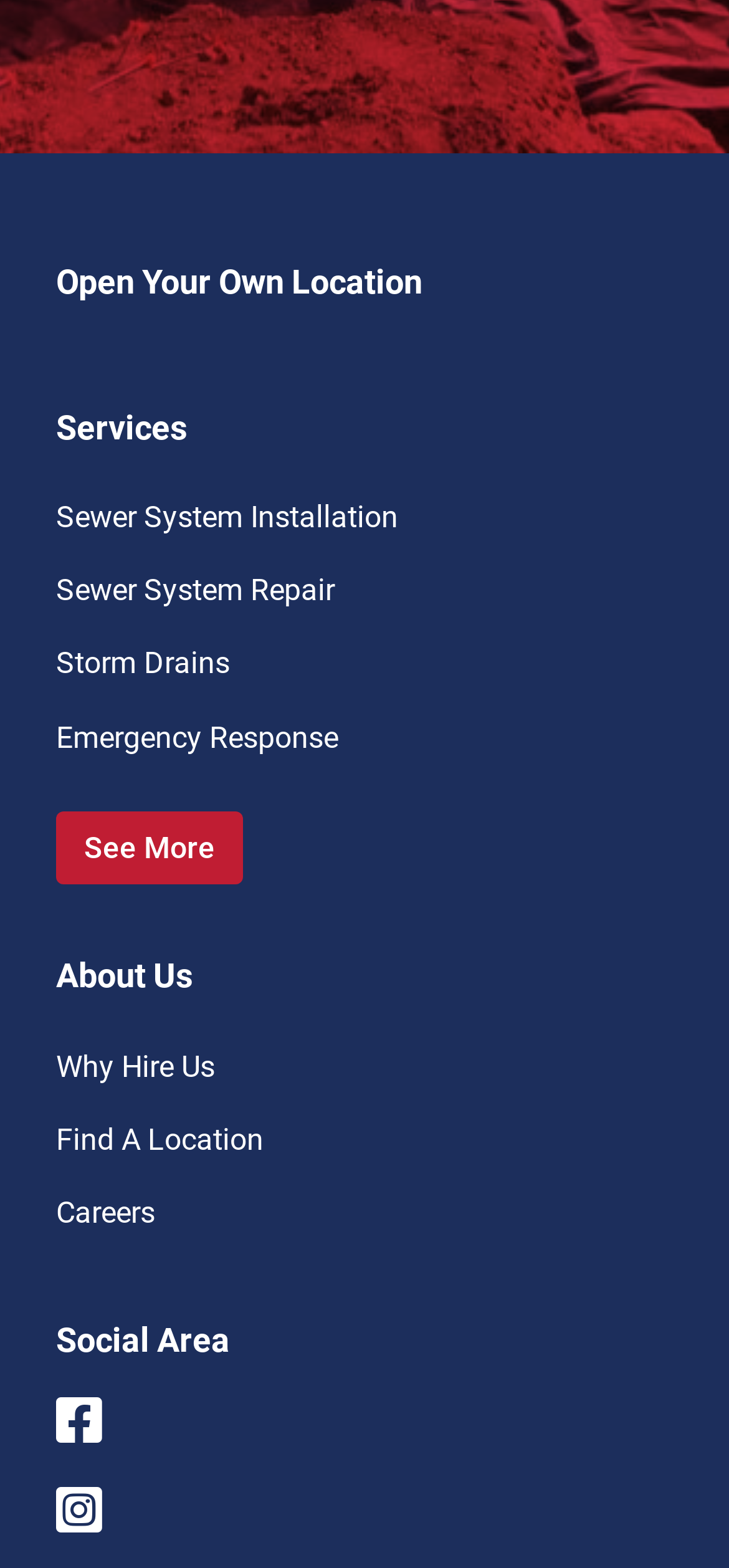What is the last link in the 'About Us' section?
Give a single word or phrase answer based on the content of the image.

Careers